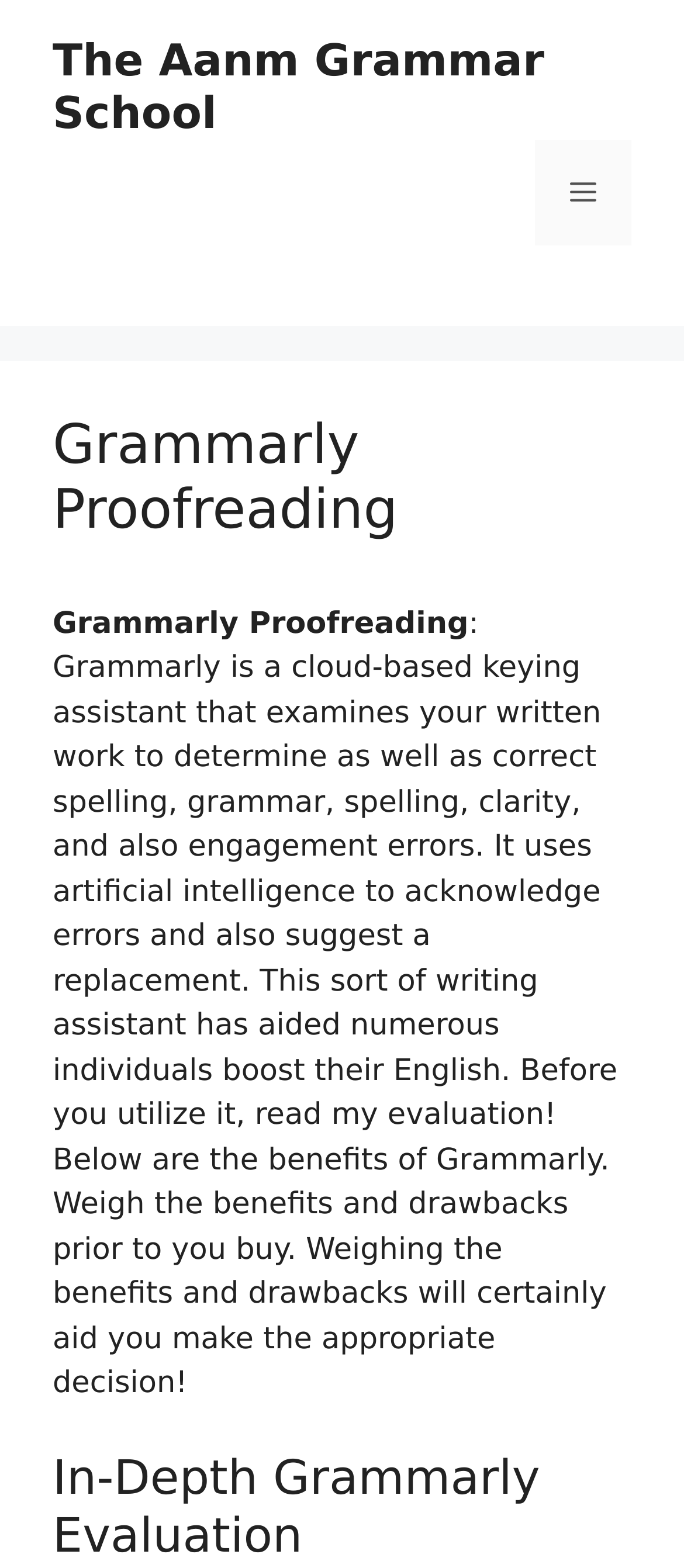What type of intelligence does Grammarly use?
Refer to the image and answer the question using a single word or phrase.

Artificial